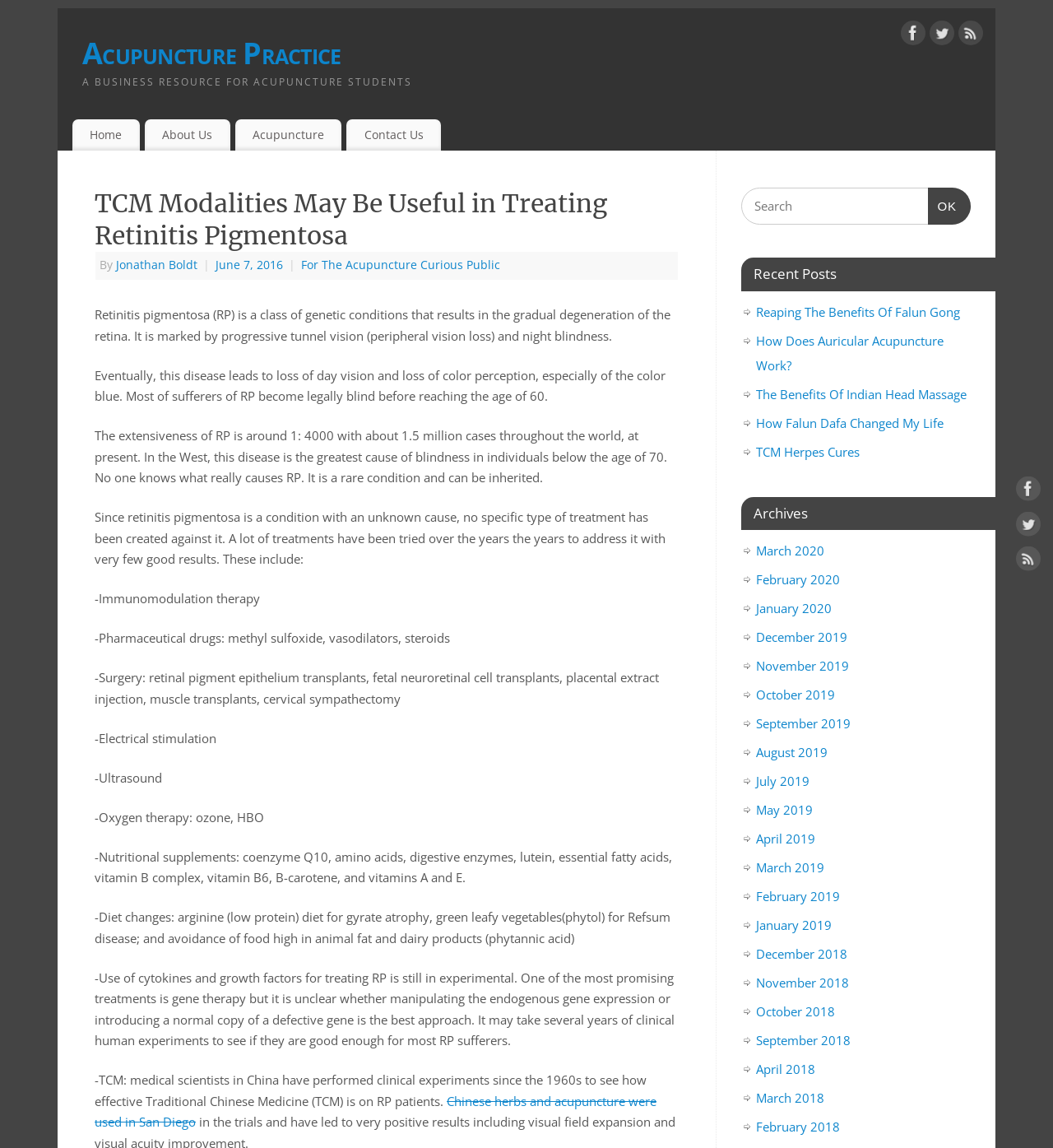Please look at the image and answer the question with a detailed explanation: What type of medicine is being discussed?

The webpage mentions 'TCM Modalities May Be Useful in Treating Retinitis Pigmentosa' and 'TCM: medical scientists in China have performed clinical experiments since the 1960s to see how effective Traditional Chinese Medicine (TCM) is on RP patients.', indicating that the type of medicine being discussed is Traditional Chinese Medicine.